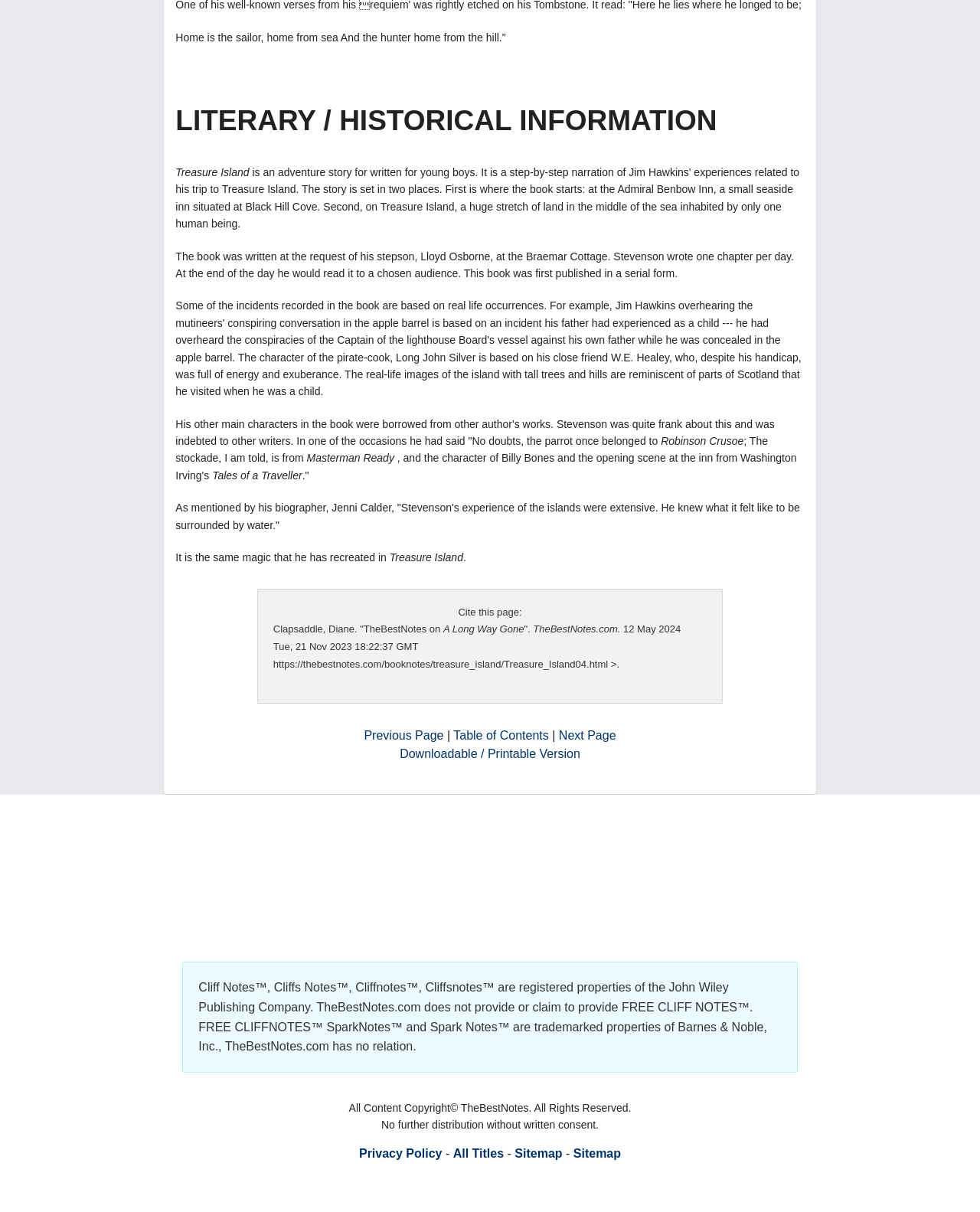Determine the bounding box coordinates of the clickable area required to perform the following instruction: "Click on 'Previous Page'". The coordinates should be represented as four float numbers between 0 and 1: [left, top, right, bottom].

[0.371, 0.602, 0.453, 0.612]